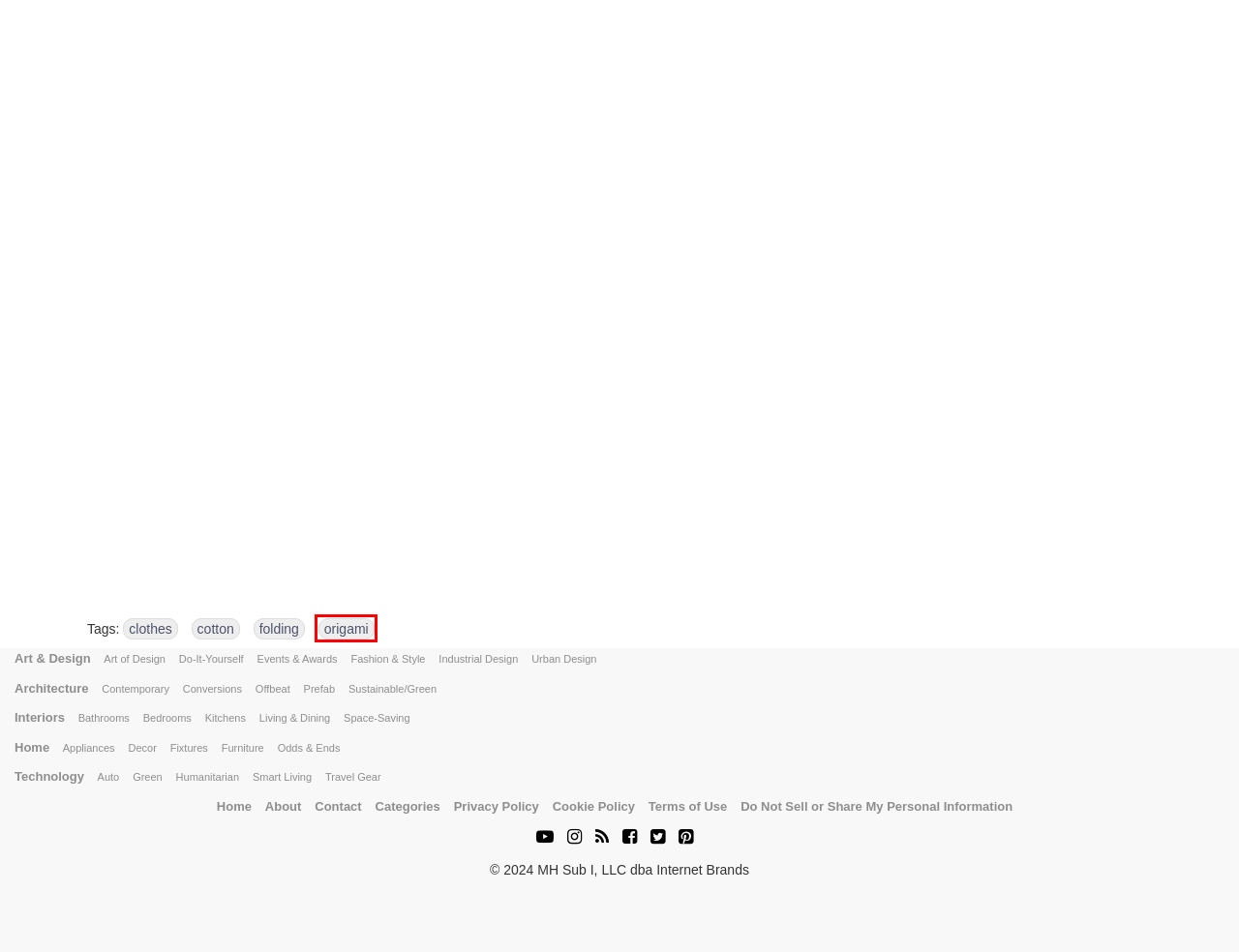You are given a webpage screenshot where a red bounding box highlights an element. Determine the most fitting webpage description for the new page that loads after clicking the element within the red bounding box. Here are the candidates:
A. Humanitarian
B. Space-Saving
C. folding
D. Bathrooms
E. Odds & Ends
F. Privacy Web Form
G. origami
H. About Dornob

G